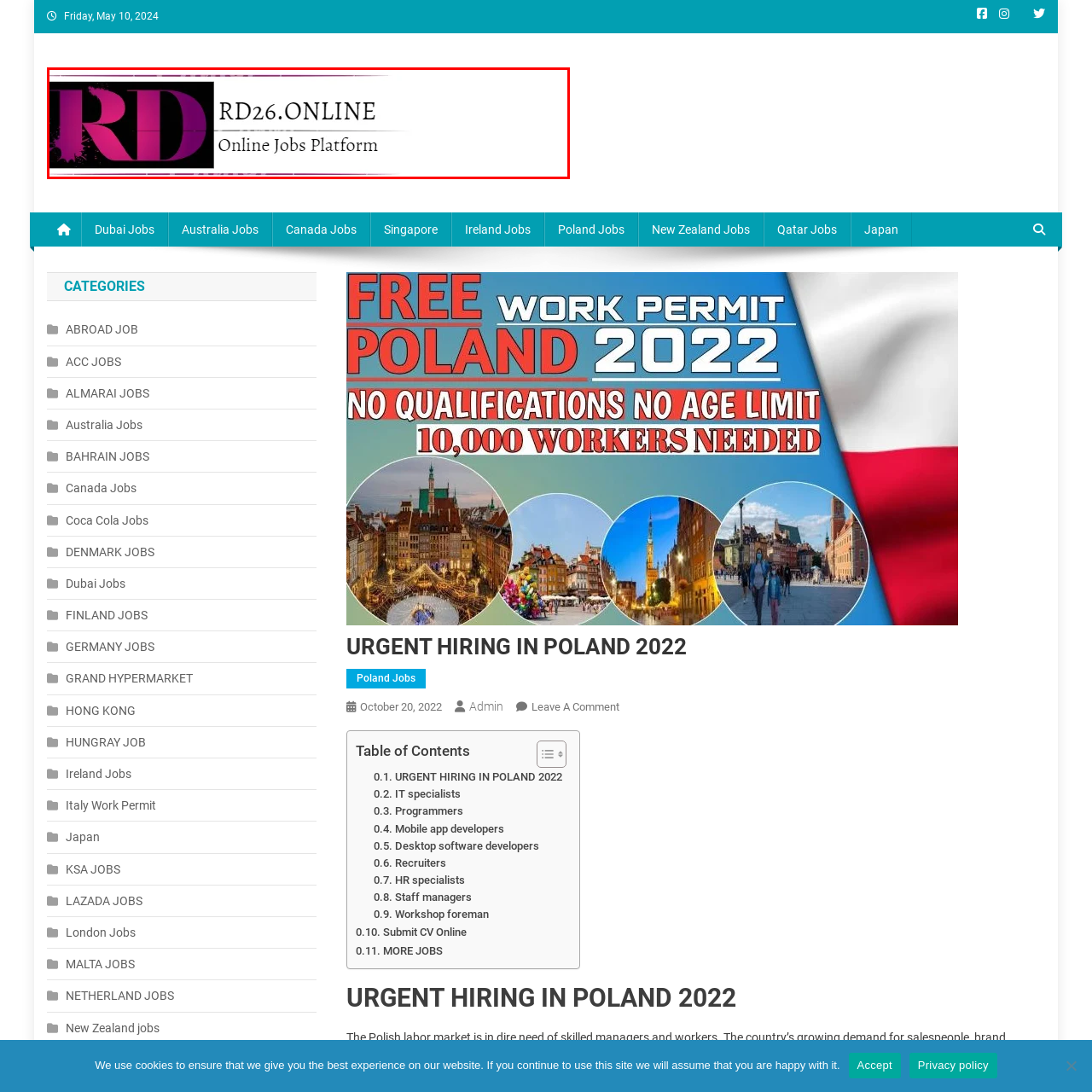What font style is used for the letters 'RD'?
Analyze the image within the red frame and provide a concise answer using only one word or a short phrase.

bold, artistic